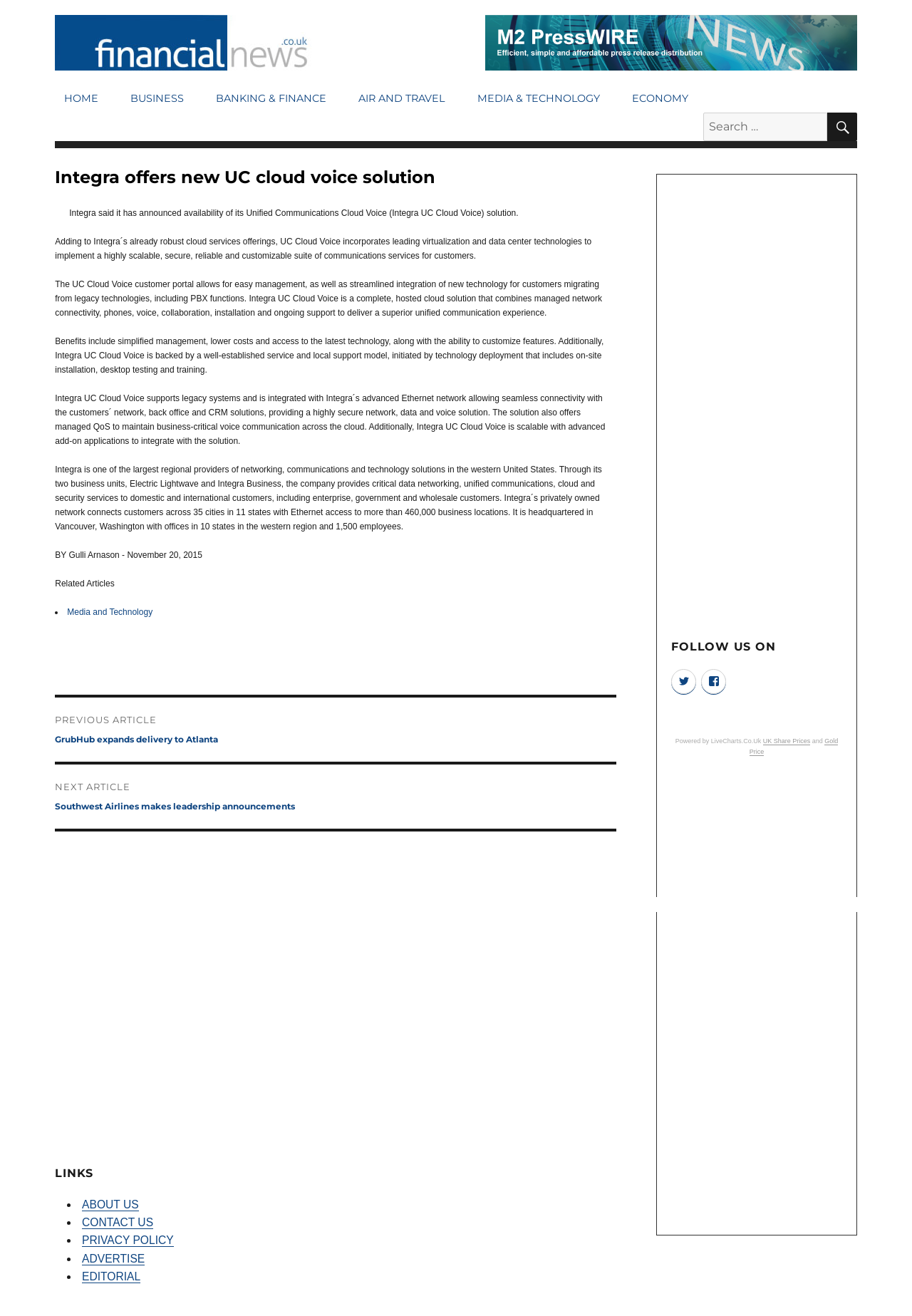Provide the bounding box coordinates for the UI element that is described as: "Contact Us".

[0.09, 0.924, 0.168, 0.933]